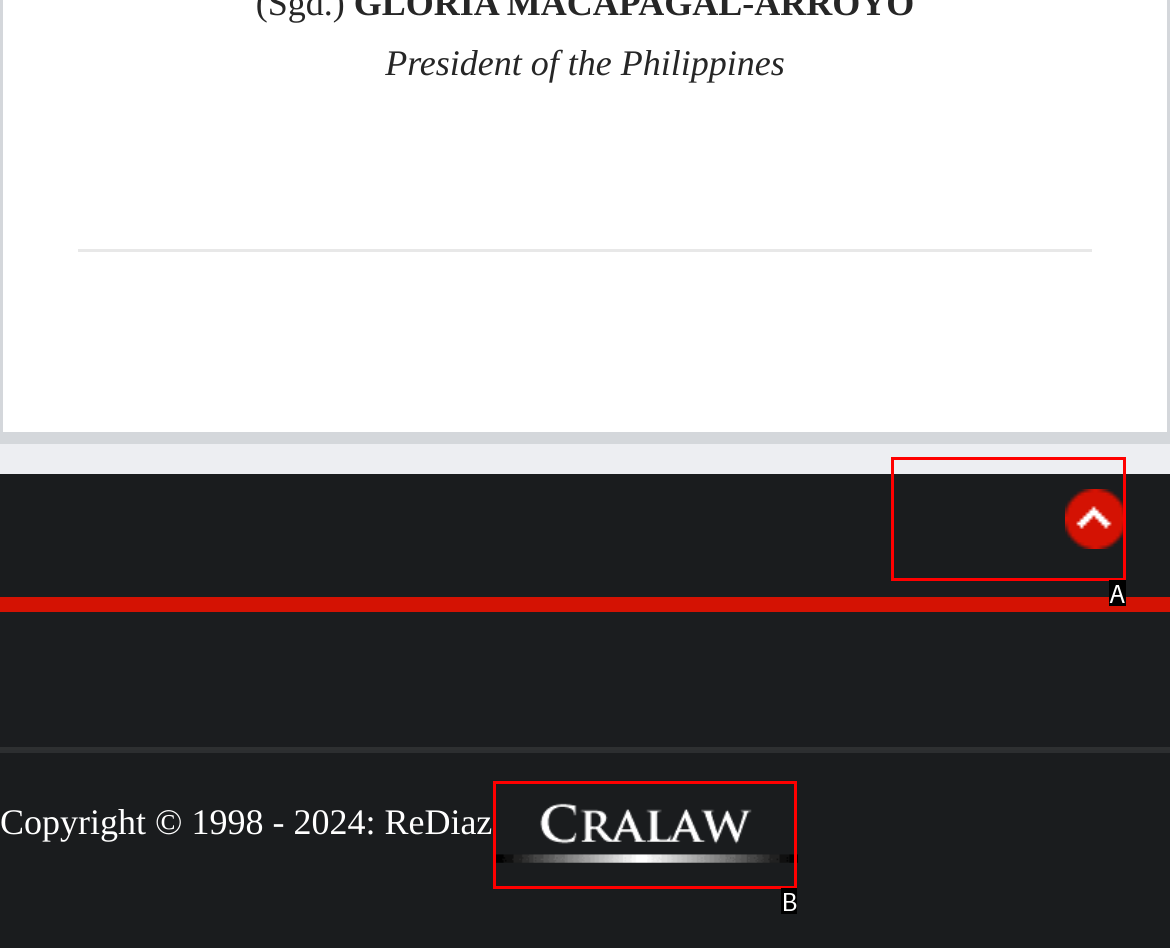Match the description: title="ChanRobles Virtual Law Library" to the appropriate HTML element. Respond with the letter of your selected option.

B